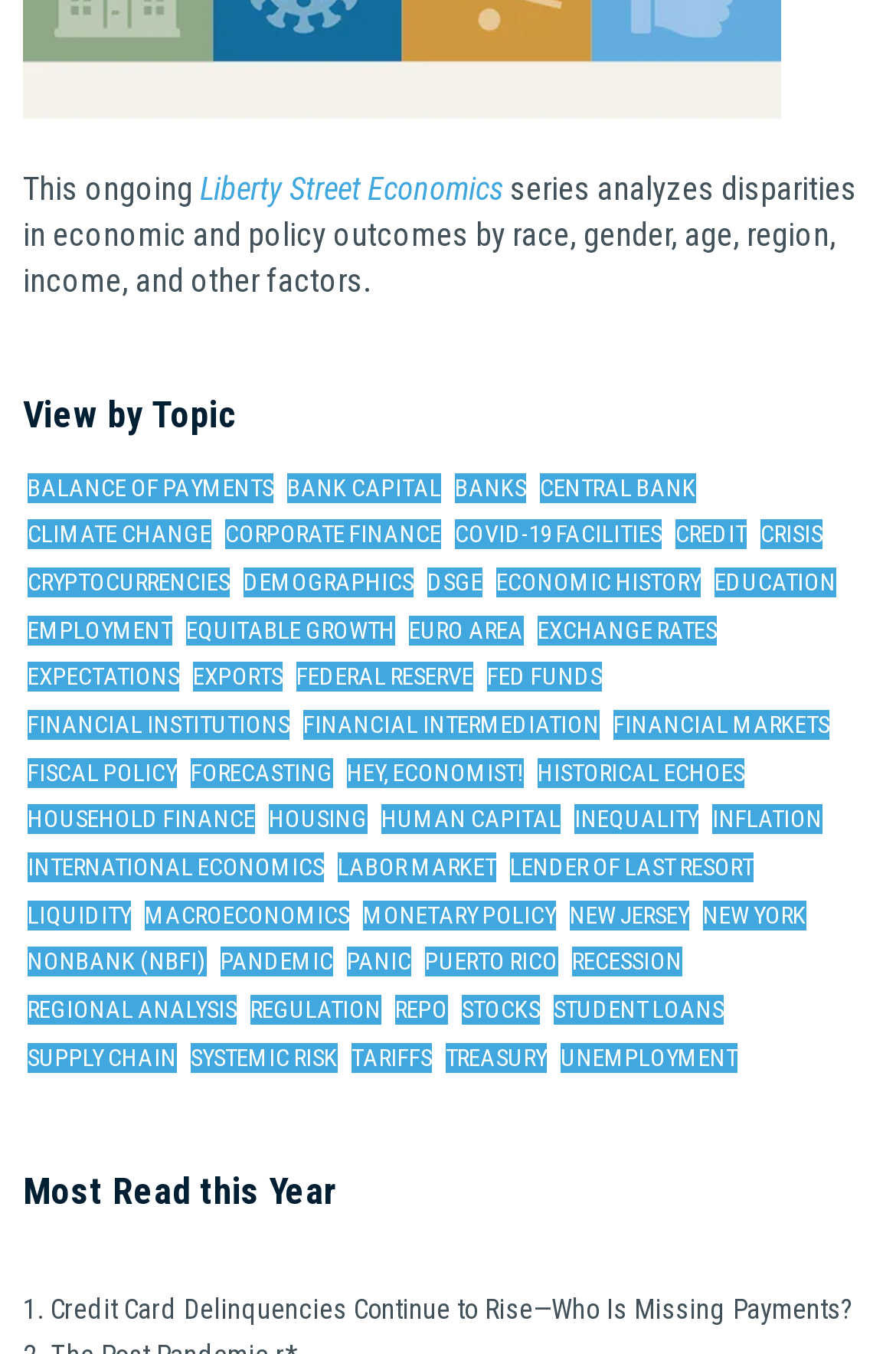What is the topic of the first link?
Give a single word or phrase as your answer by examining the image.

BALANCE OF PAYMENTS